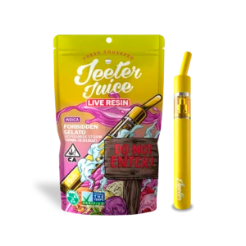Illustrate the image with a detailed and descriptive caption.

The image showcases a vibrant and eye-catching packaging for "Jeeter Juice" live resin, specifically the "Forbidden Gelato" strain. The pouch, predominantly yellow, features playful and colorful graphics that evoke a fun, candy-like theme. Prominently displayed on the front is the distinctive "DO NOT ENTER" sign, adding a quirky touch to the presentation.

Next to the pouch is a sleek vaping device, also in a matching yellow color, designed for ease of use and aesthetic appeal. The combination of packaging and device suggests a focus on convenience and enjoyment for consumers looking to experience this indica strain. The overall design and branding highlight the product's playful and enticing nature, making it appealing to those seeking a tasty and relaxing cannabis experience.